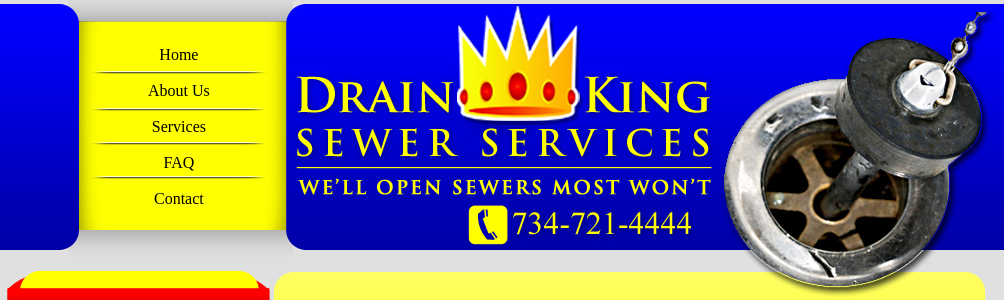Craft a thorough explanation of what is depicted in the image.

The image showcases a colorful and professionally designed header for "Drain King Sewer Services." The background features a vibrant blue with a striking golden crown graphic, symbolizing authority and expertise in sewer services. Prominently displayed is the company name, "Drain King," alongside the tagline "WE’LL OPEN SEWERS MOST WON'T," emphasizing their commitment to challenging tasks in sewer repair. 

To the right, an image of a sewer drain cleaning tool reinforces the service focus, while the left side lists important links such as "Home," "About Us," "Services," "FAQ," and "Contact," allowing customers easy navigation. The contact number, "734-721-4444," is clearly visible, encouraging potential clients to reach out for assistance. Overall, the design effectively communicates reliability and professionalism in sewer services.